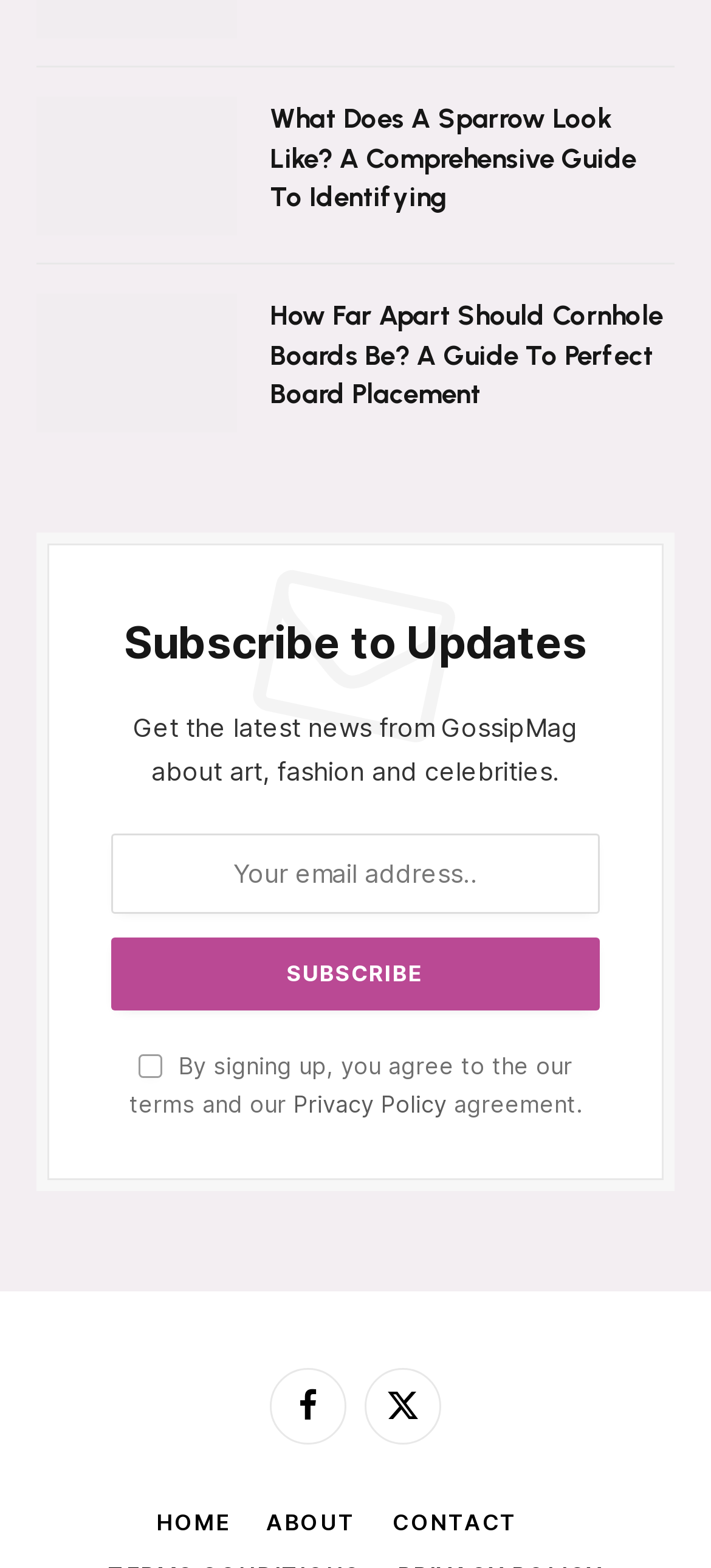Please mark the bounding box coordinates of the area that should be clicked to carry out the instruction: "Click the 'Subscribe' button".

[0.156, 0.597, 0.844, 0.644]